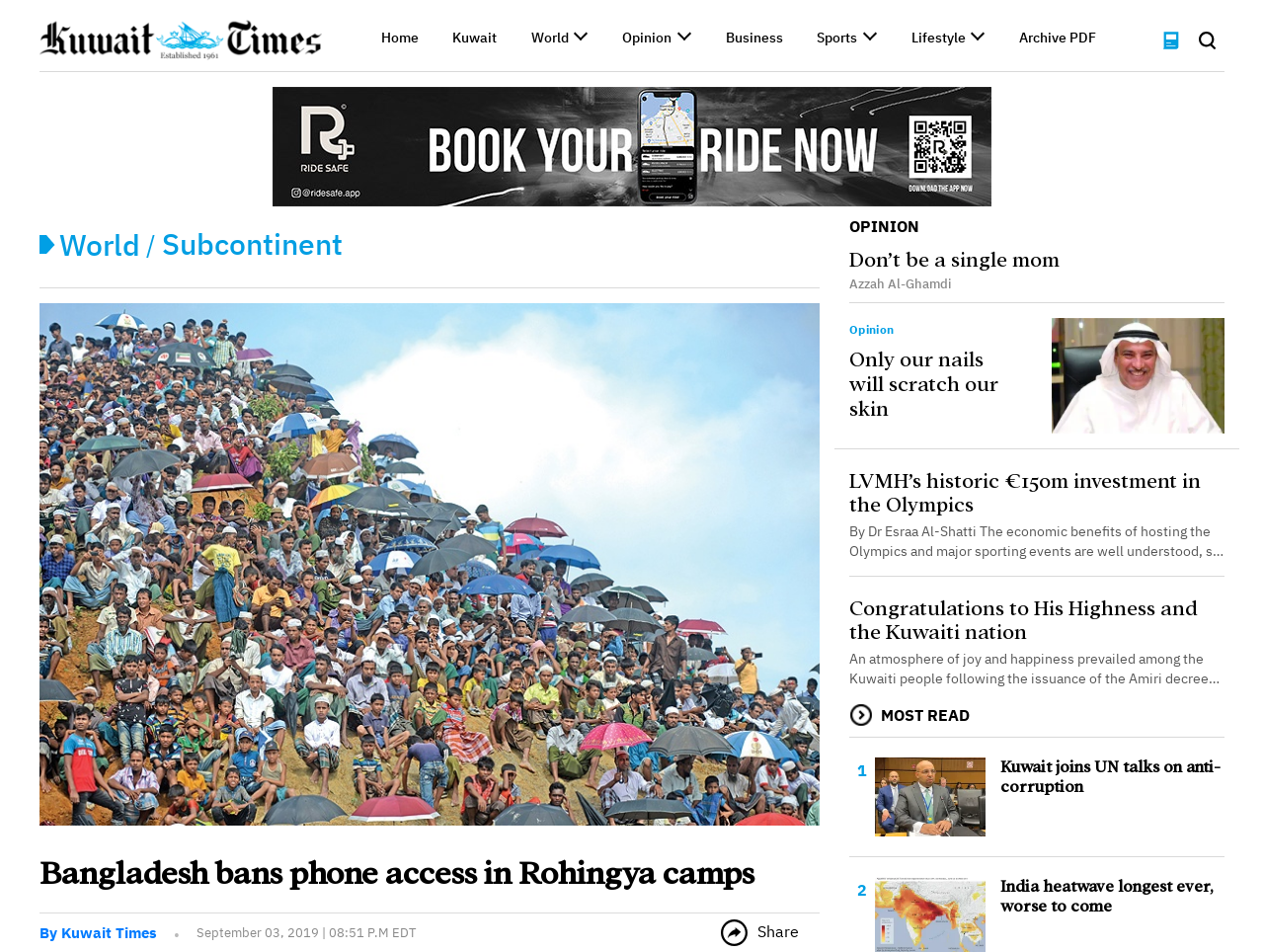Kindly determine the bounding box coordinates for the clickable area to achieve the given instruction: "Search for something".

[0.056, 0.082, 0.207, 0.105]